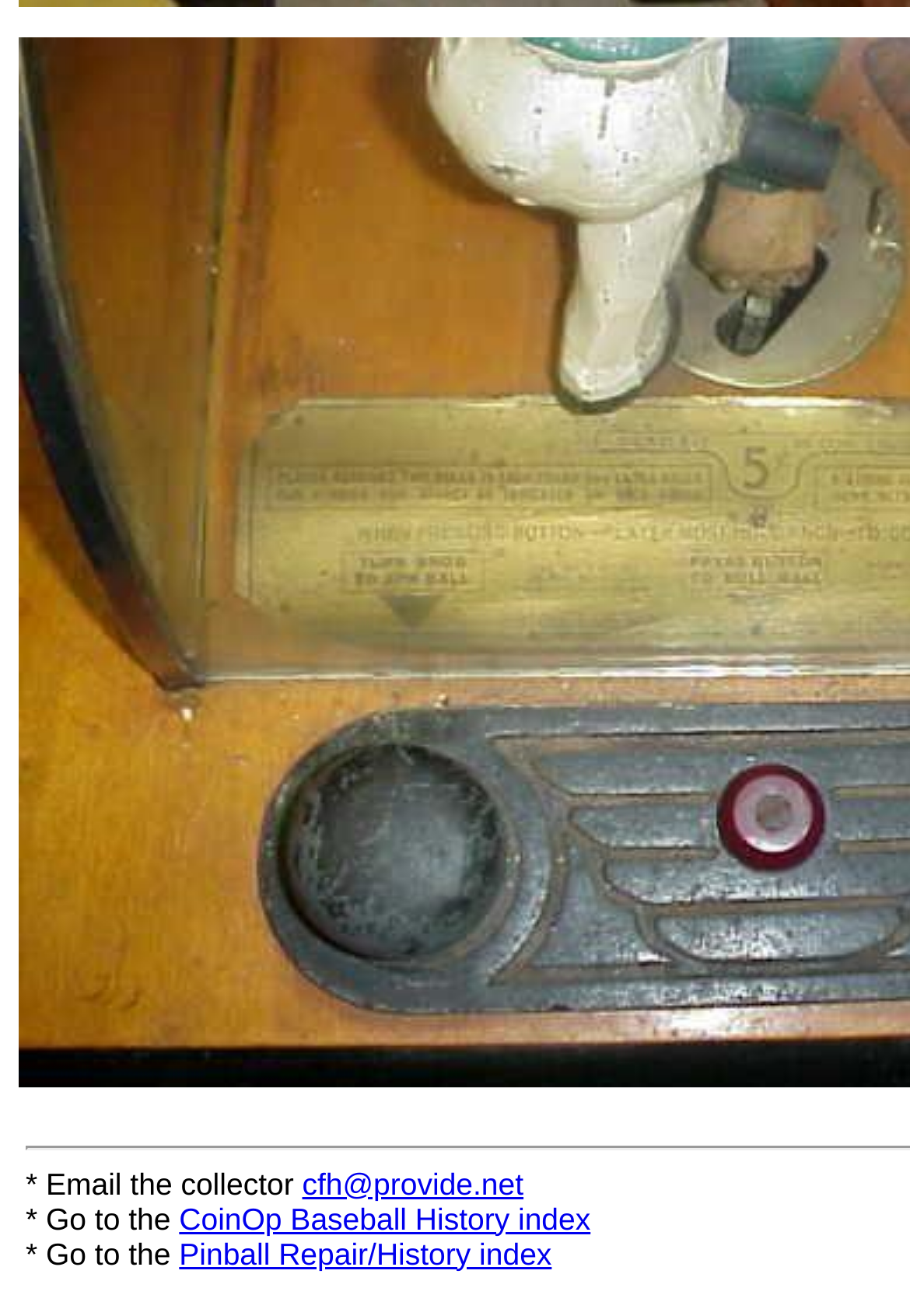Given the description of a UI element: "CoinOp Baseball History index", identify the bounding box coordinates of the matching element in the webpage screenshot.

[0.197, 0.912, 0.649, 0.939]